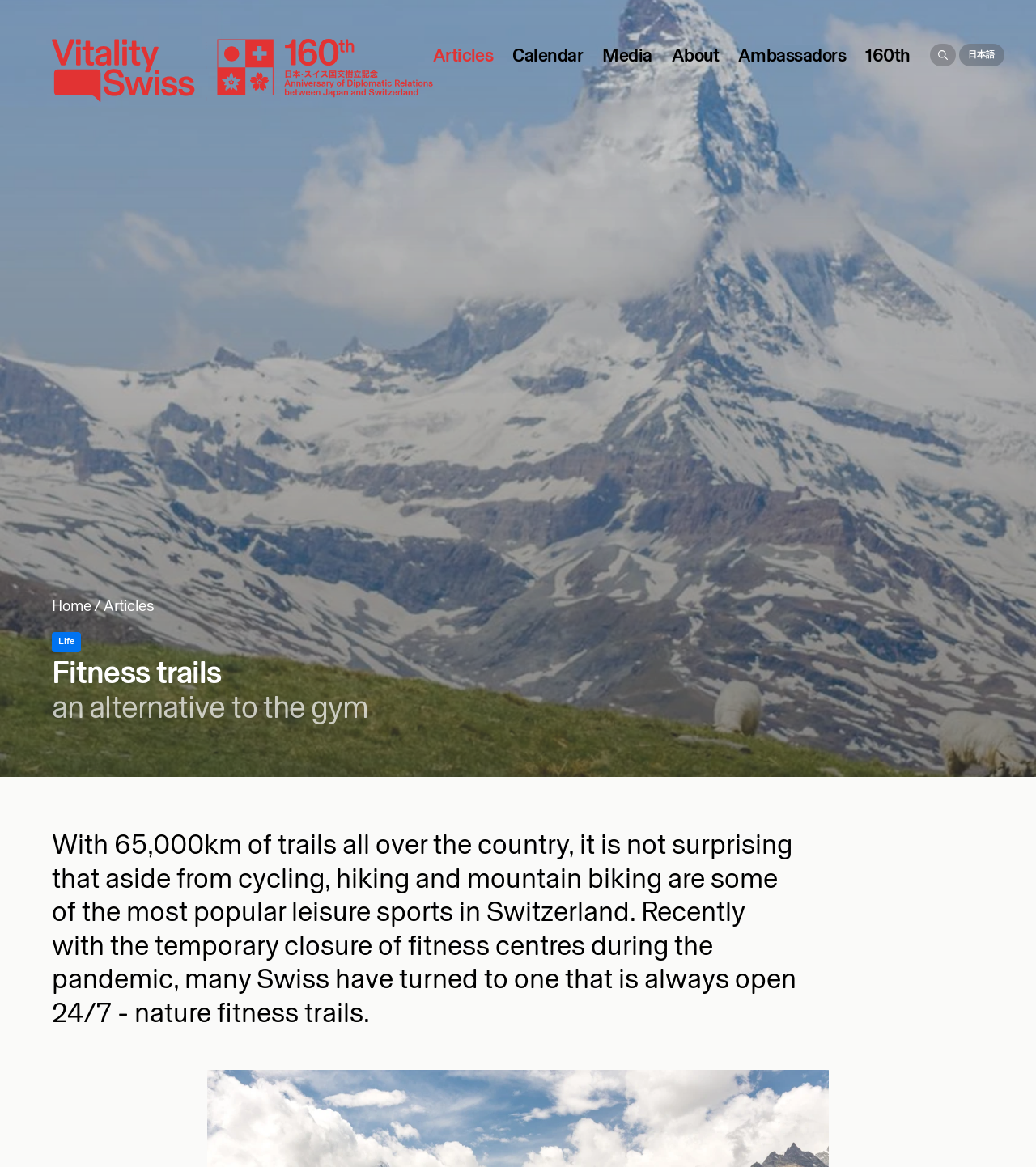Can you specify the bounding box coordinates for the region that should be clicked to fulfill this instruction: "Go to the 'About' page".

[0.648, 0.039, 0.694, 0.056]